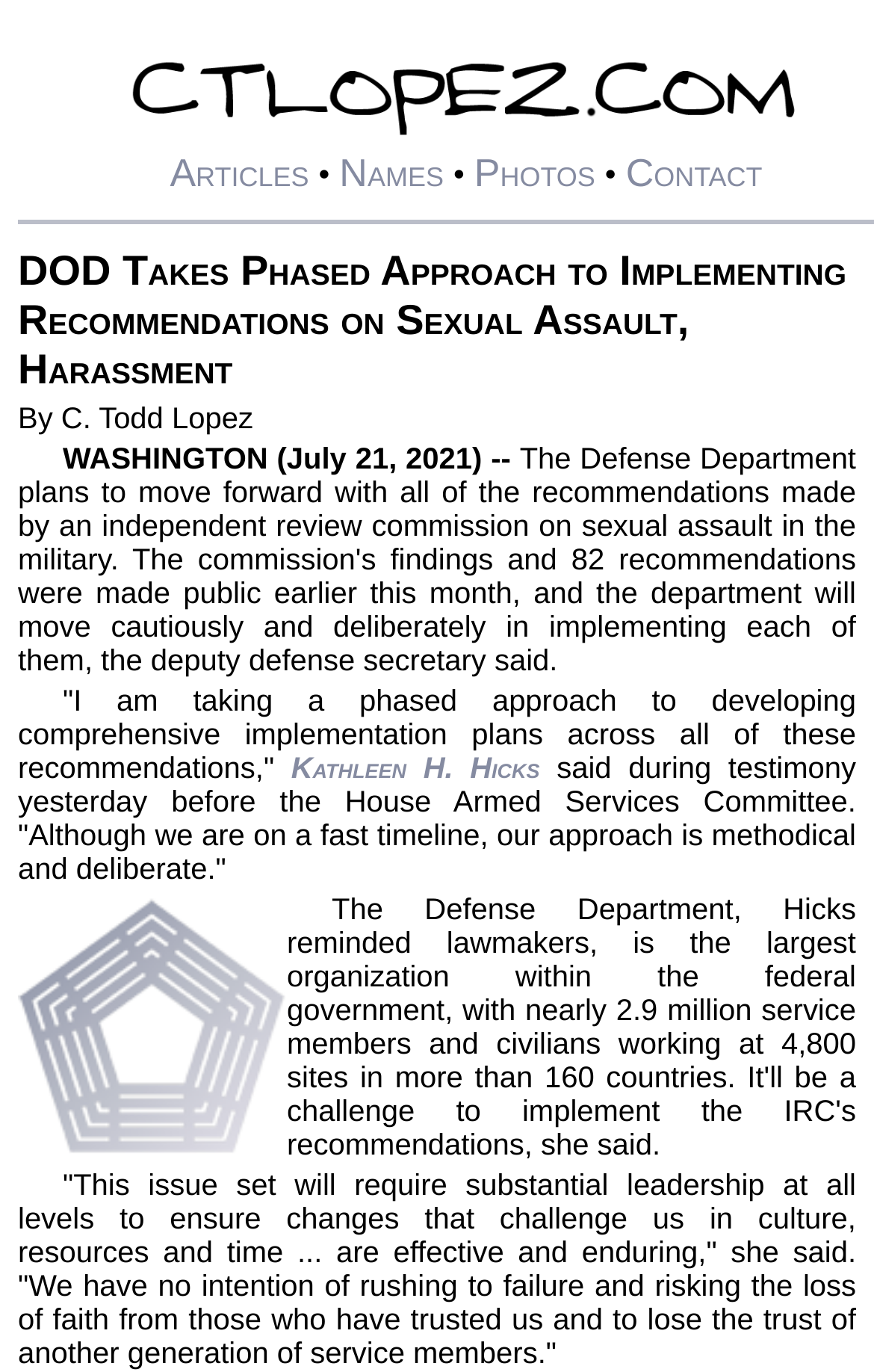Use one word or a short phrase to answer the question provided: 
Who is quoted in the article?

Kathleen H. Hicks